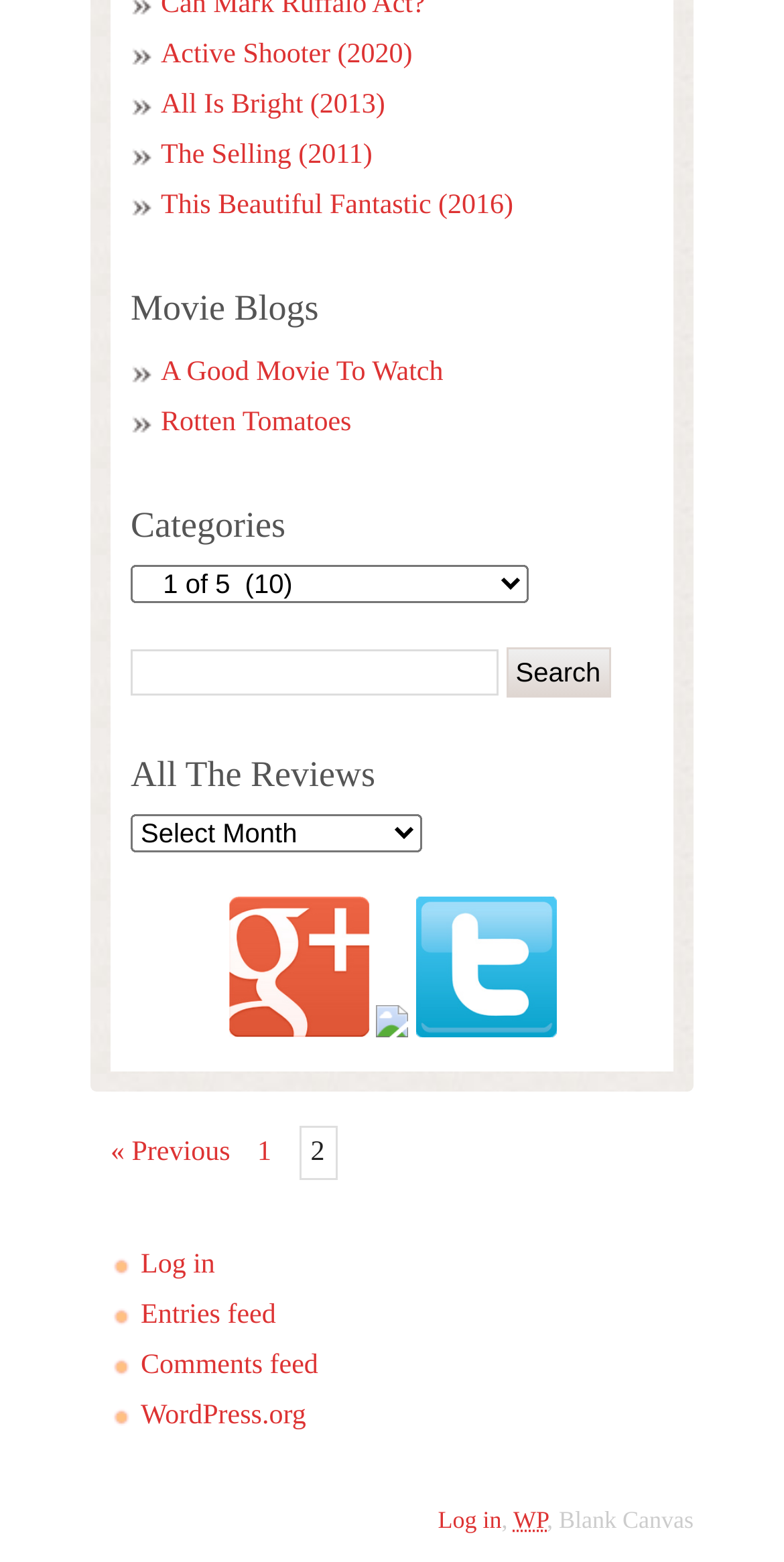How many pagination links are there?
Kindly offer a comprehensive and detailed response to the question.

I counted the number of link elements related to pagination, such as '« Previous', '1', and '2', and found 3 of them.